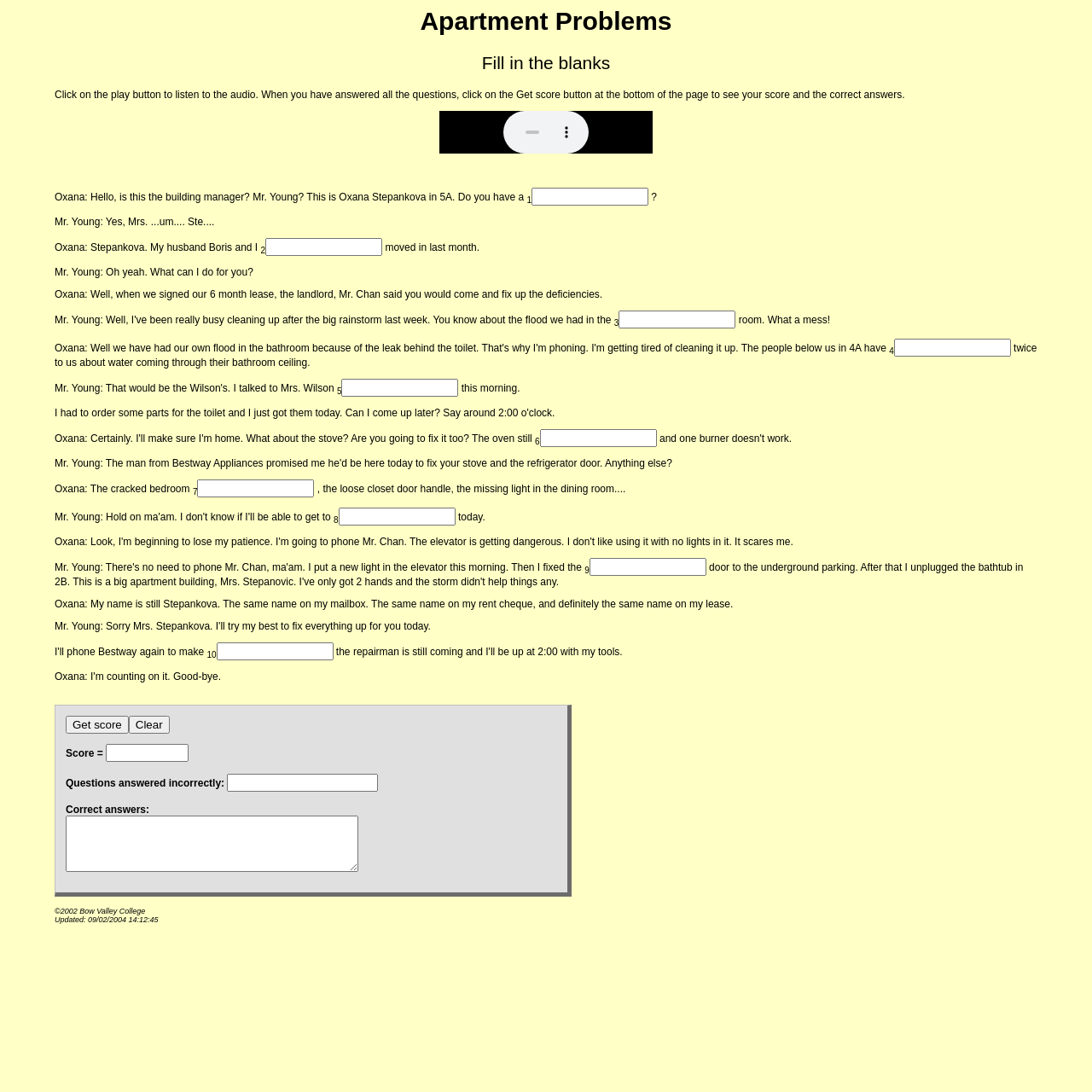What is the purpose of the Get score button?
Answer the question with as much detail as you can, using the image as a reference.

I inferred the purpose of the Get score button by reading the instructions at the top of the page, which mention that clicking the Get score button will show the score and correct answers.